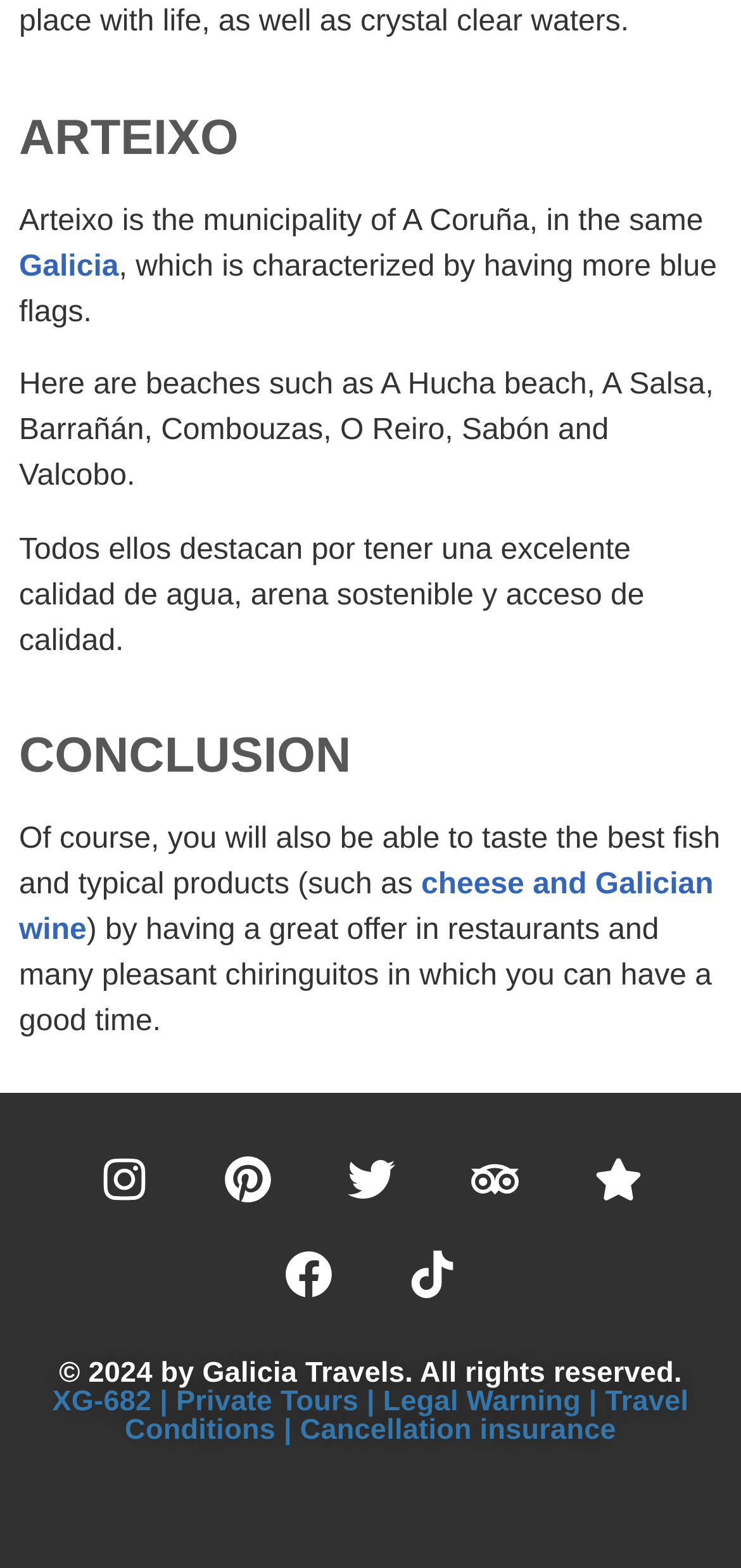What is the quality of the water in the beaches?
Look at the image and answer the question with a single word or phrase.

Excellent